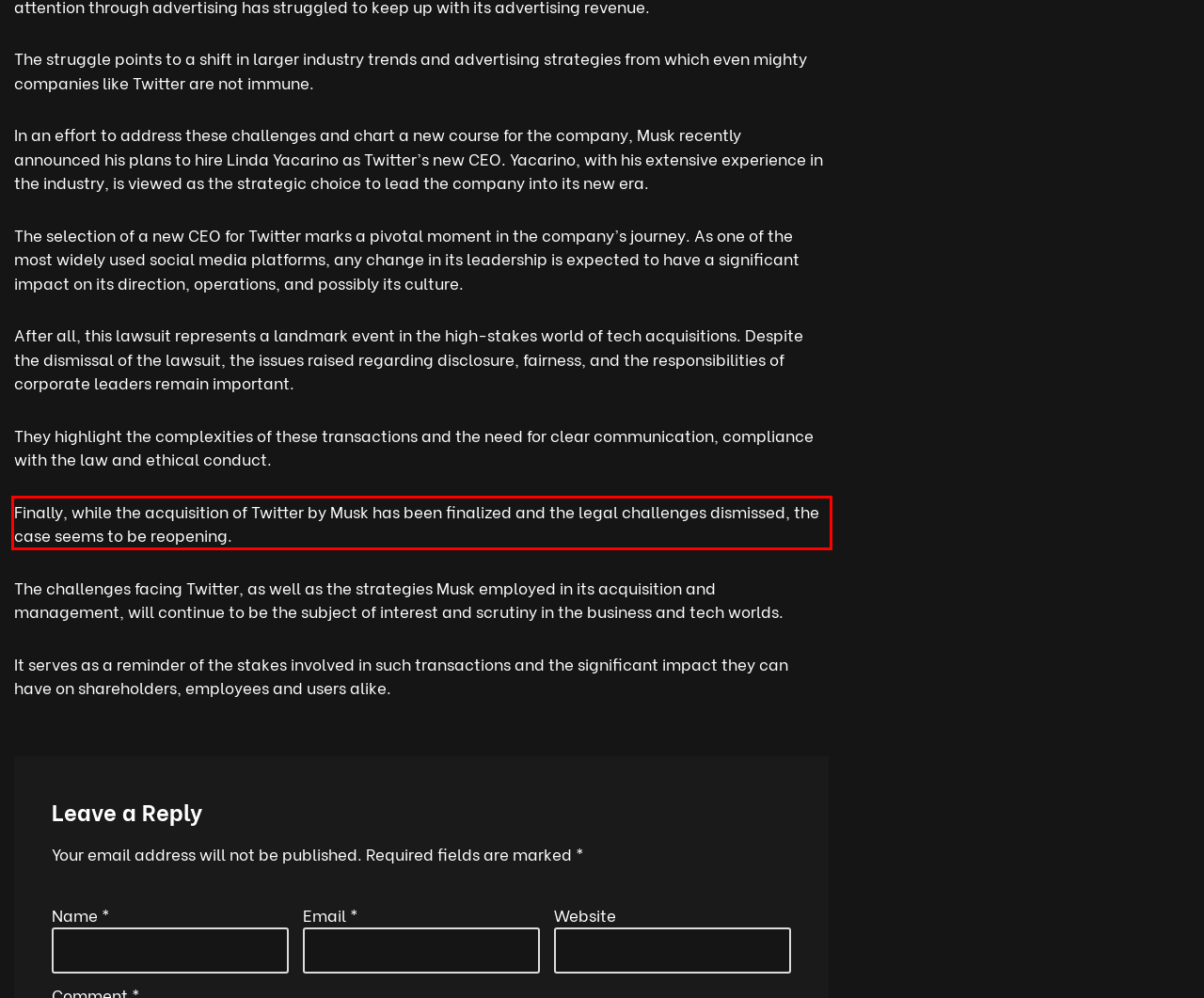Analyze the red bounding box in the provided webpage screenshot and generate the text content contained within.

Finally, while the acquisition of Twitter by Musk has been finalized and the legal challenges dismissed, the case seems to be reopening.